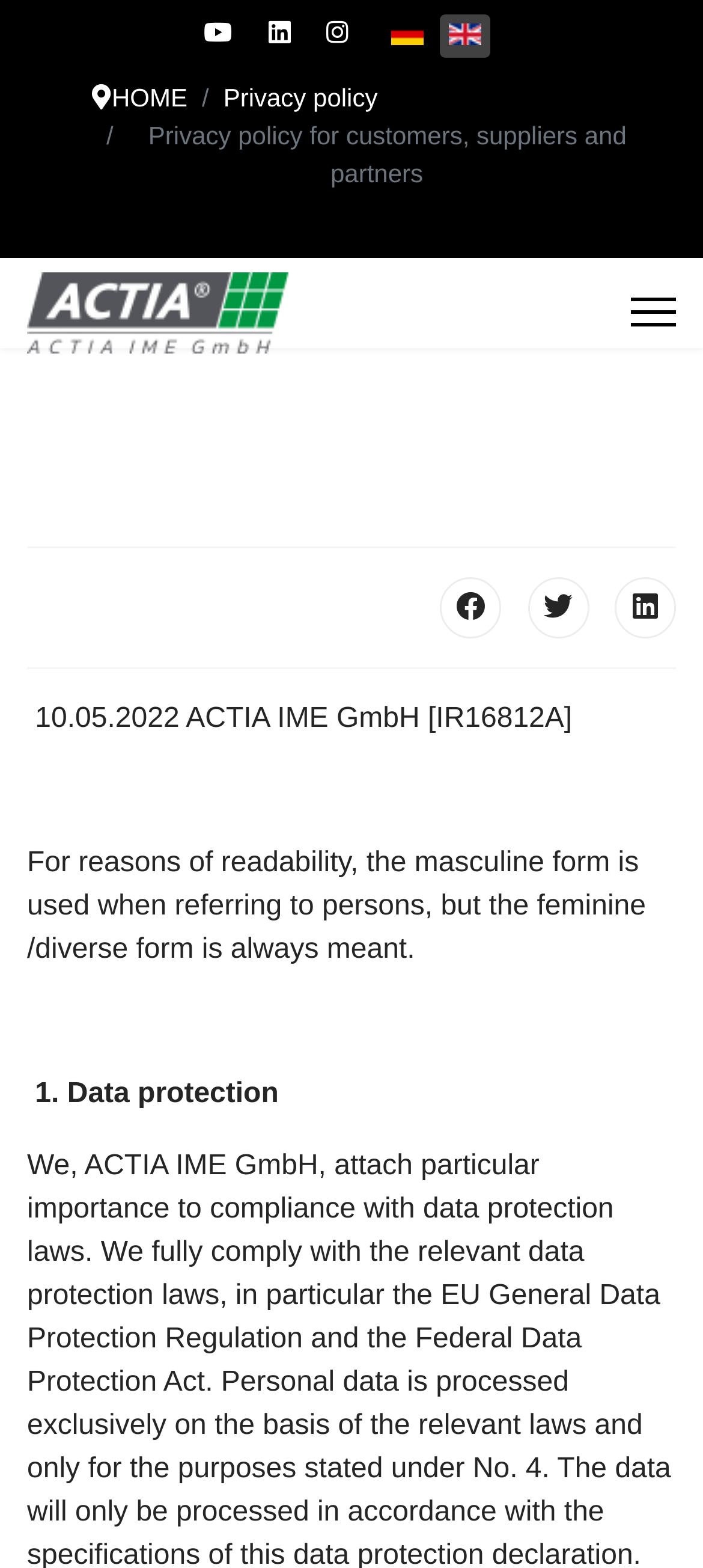Kindly determine the bounding box coordinates for the area that needs to be clicked to execute this instruction: "Switch to English language".

[0.638, 0.012, 0.684, 0.03]